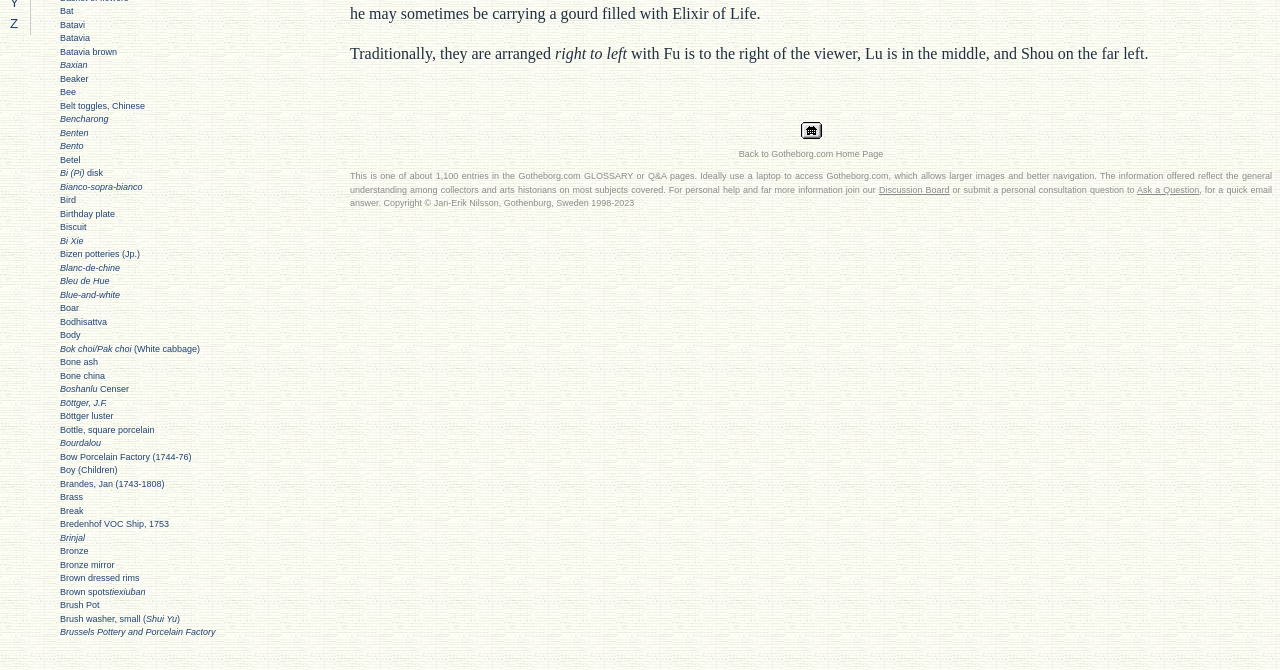Find the bounding box coordinates for the UI element whose description is: "Bredenhof VOC Ship, 1753". The coordinates should be four float numbers between 0 and 1, in the format [left, top, right, bottom].

[0.047, 0.775, 0.132, 0.79]